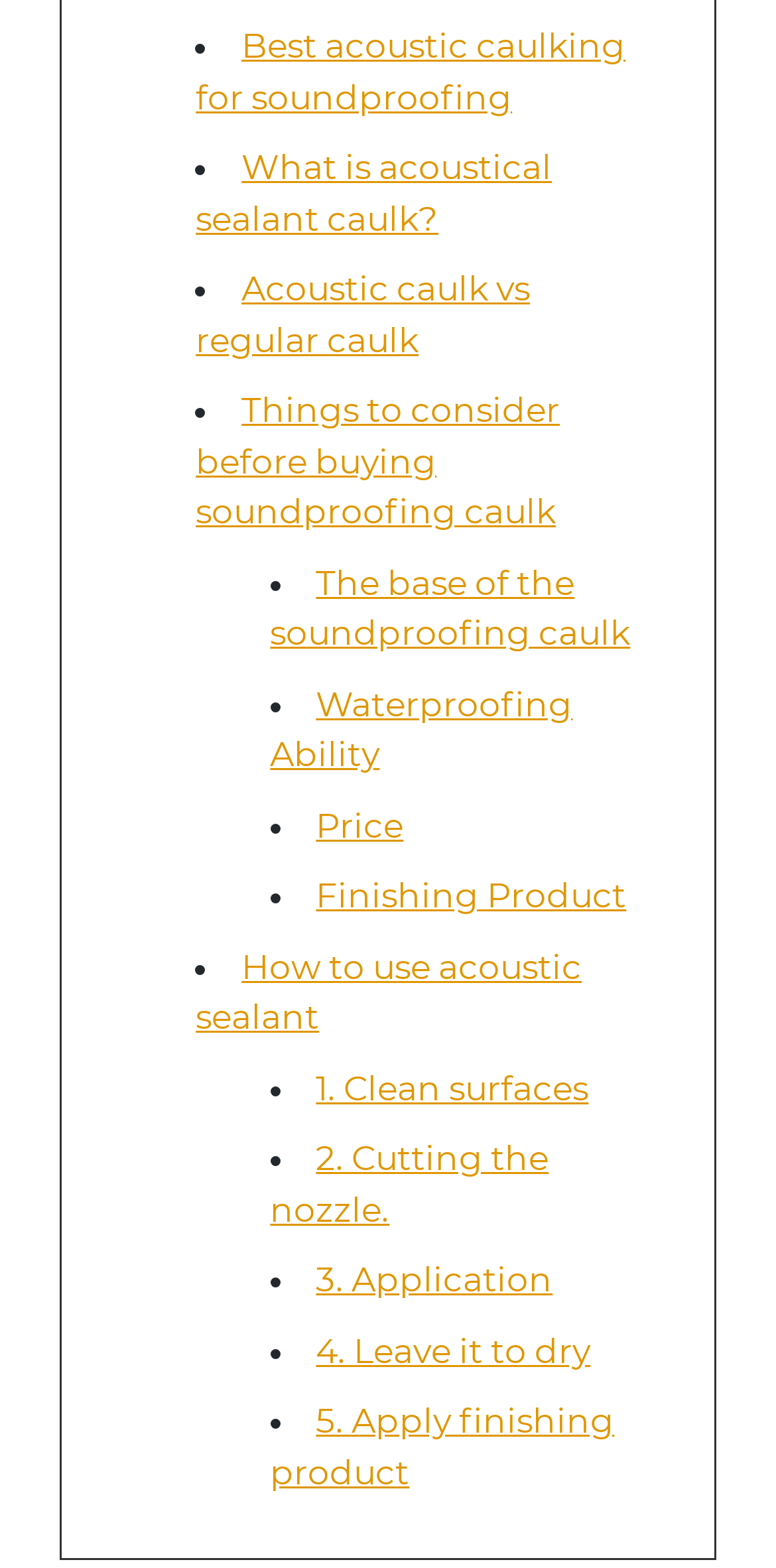Please locate the bounding box coordinates of the element that should be clicked to achieve the given instruction: "Check '1. Clean surfaces'".

[0.407, 0.681, 0.758, 0.707]